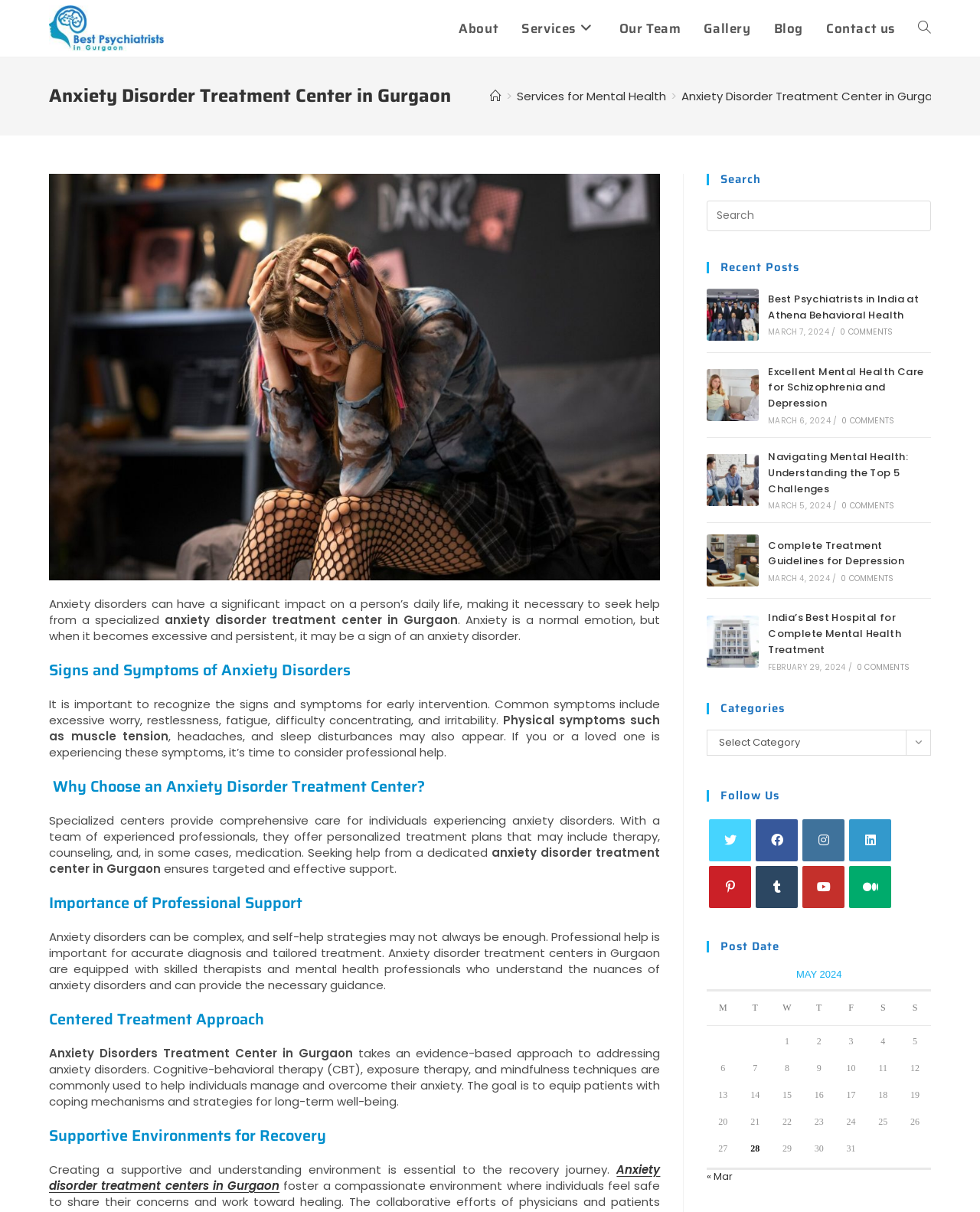Identify the coordinates of the bounding box for the element that must be clicked to accomplish the instruction: "Click the 'About' link".

[0.456, 0.0, 0.52, 0.047]